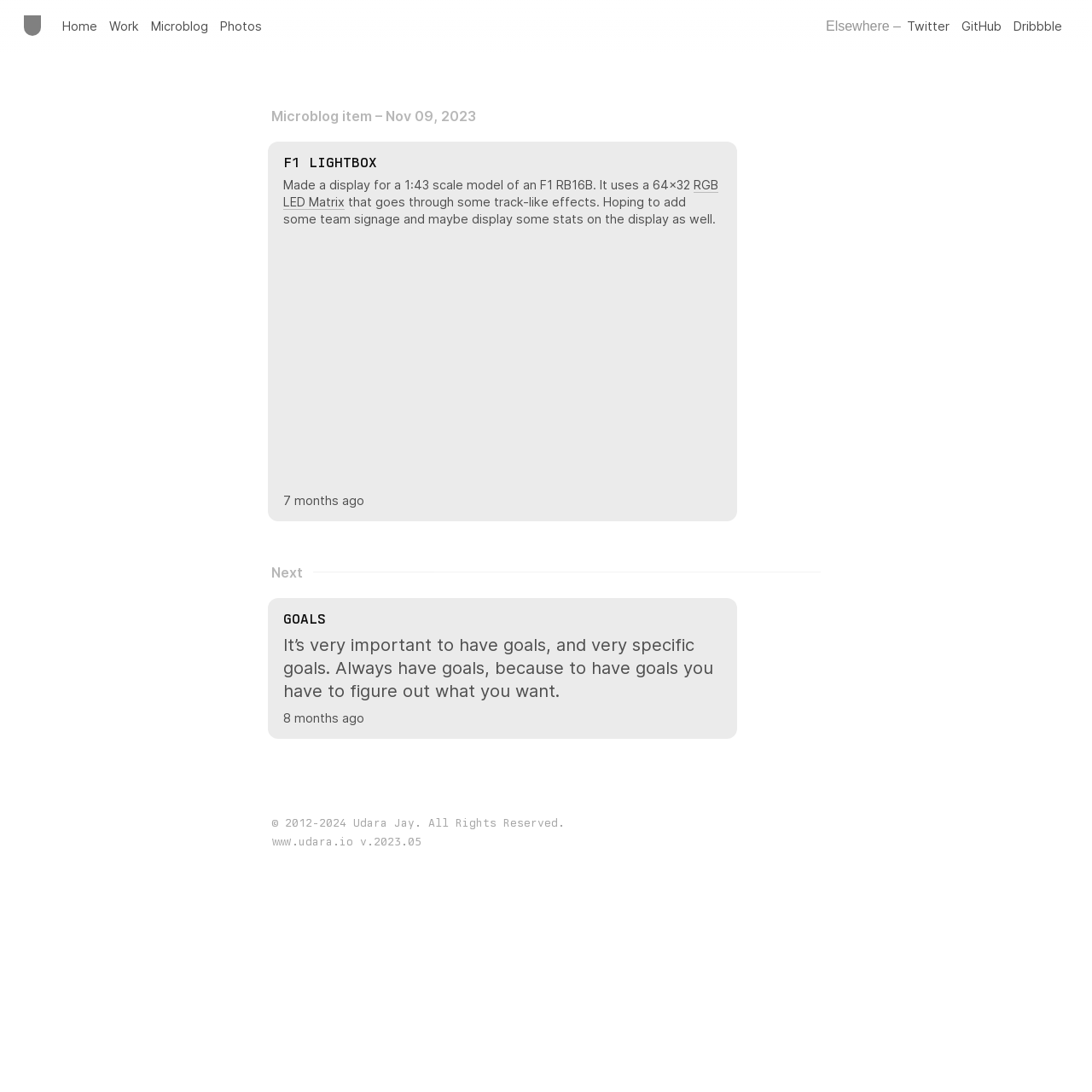How old is the website?
Please give a detailed and elaborate explanation in response to the question.

The footer of the website mentions '© 2012-2024', indicating that the website has been active for over 12 years.